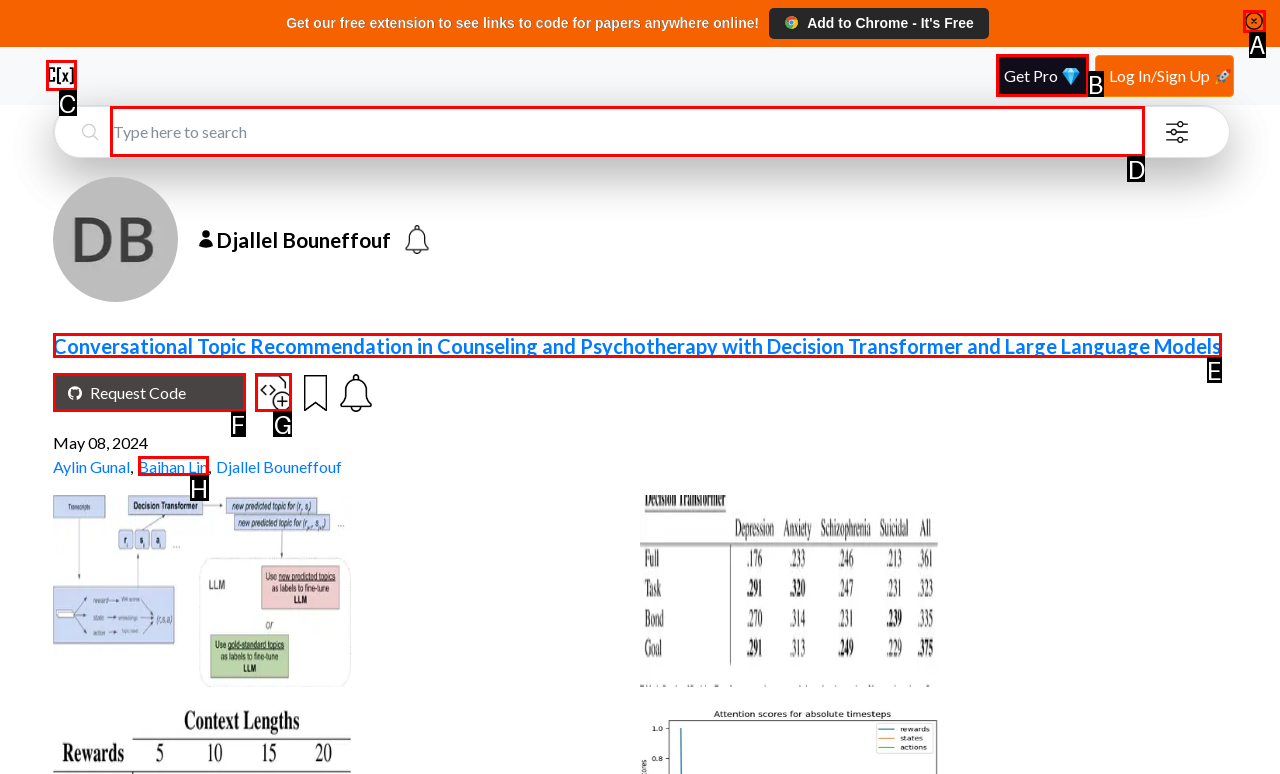From the given choices, determine which HTML element matches the description: parent_node: Request Code. Reply with the appropriate letter.

G